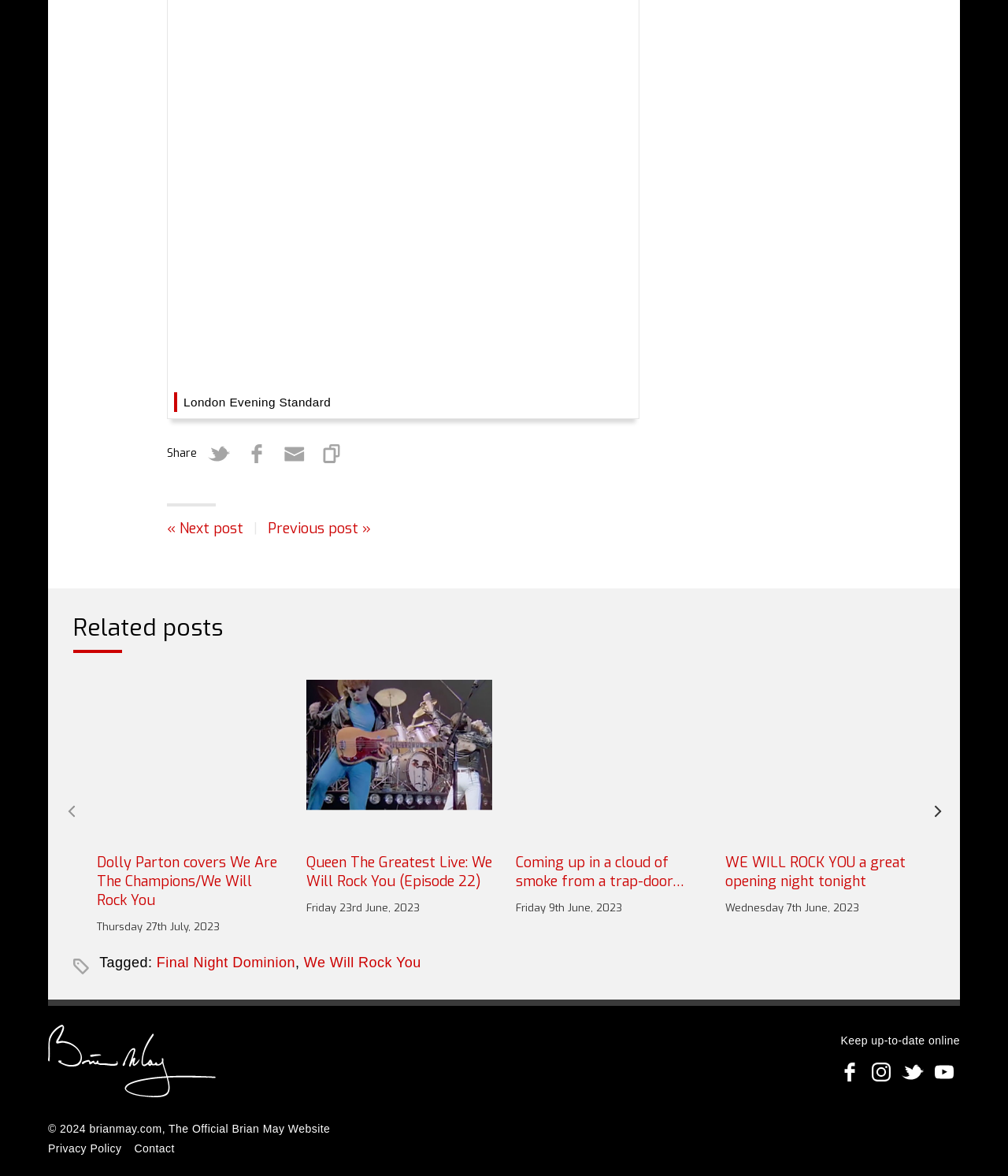Determine the bounding box for the described UI element: "Privacy Policy".

[0.048, 0.97, 0.121, 0.984]